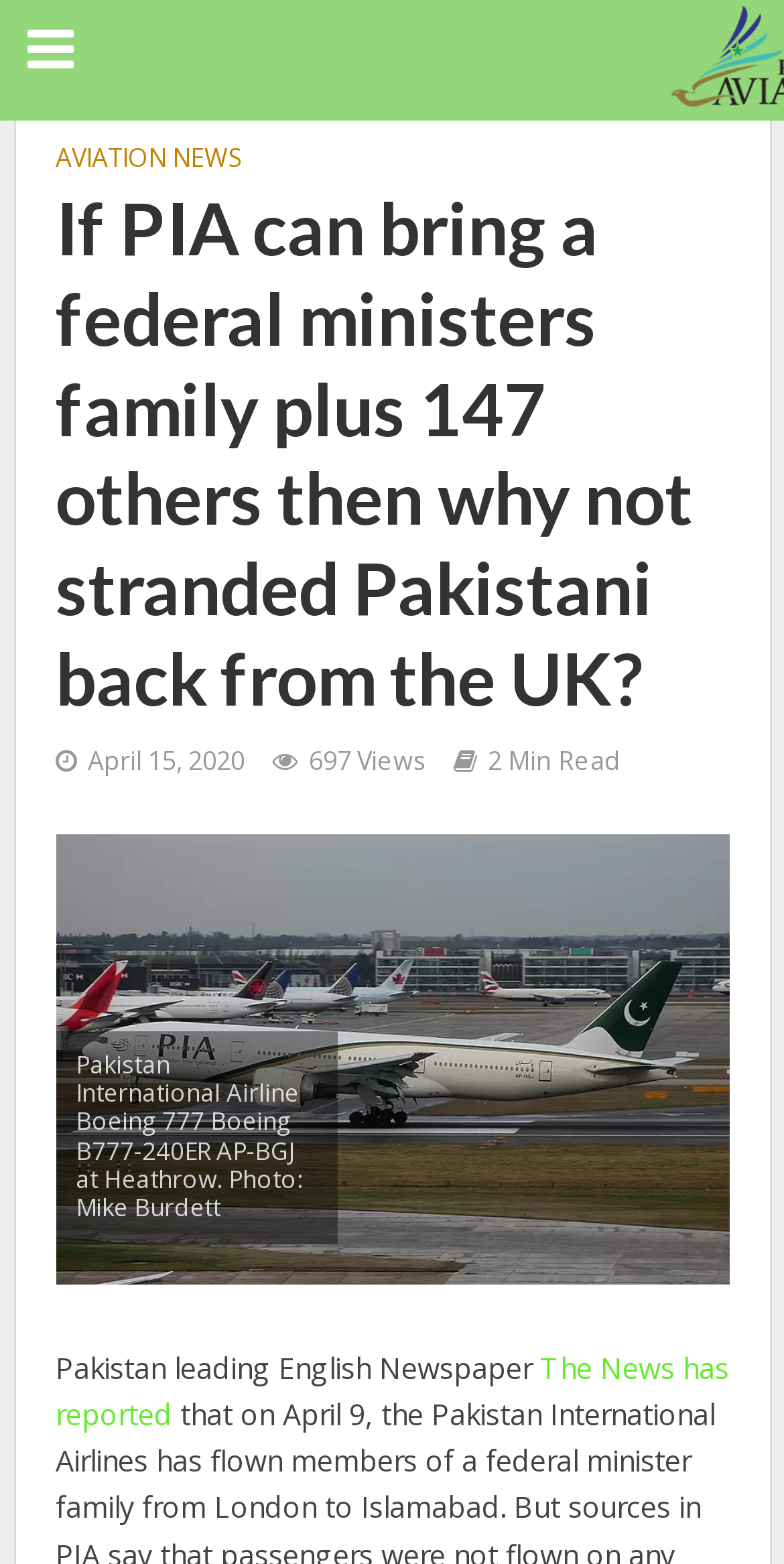Use one word or a short phrase to answer the question provided: 
What is the estimated reading time of the article?

2 Min Read